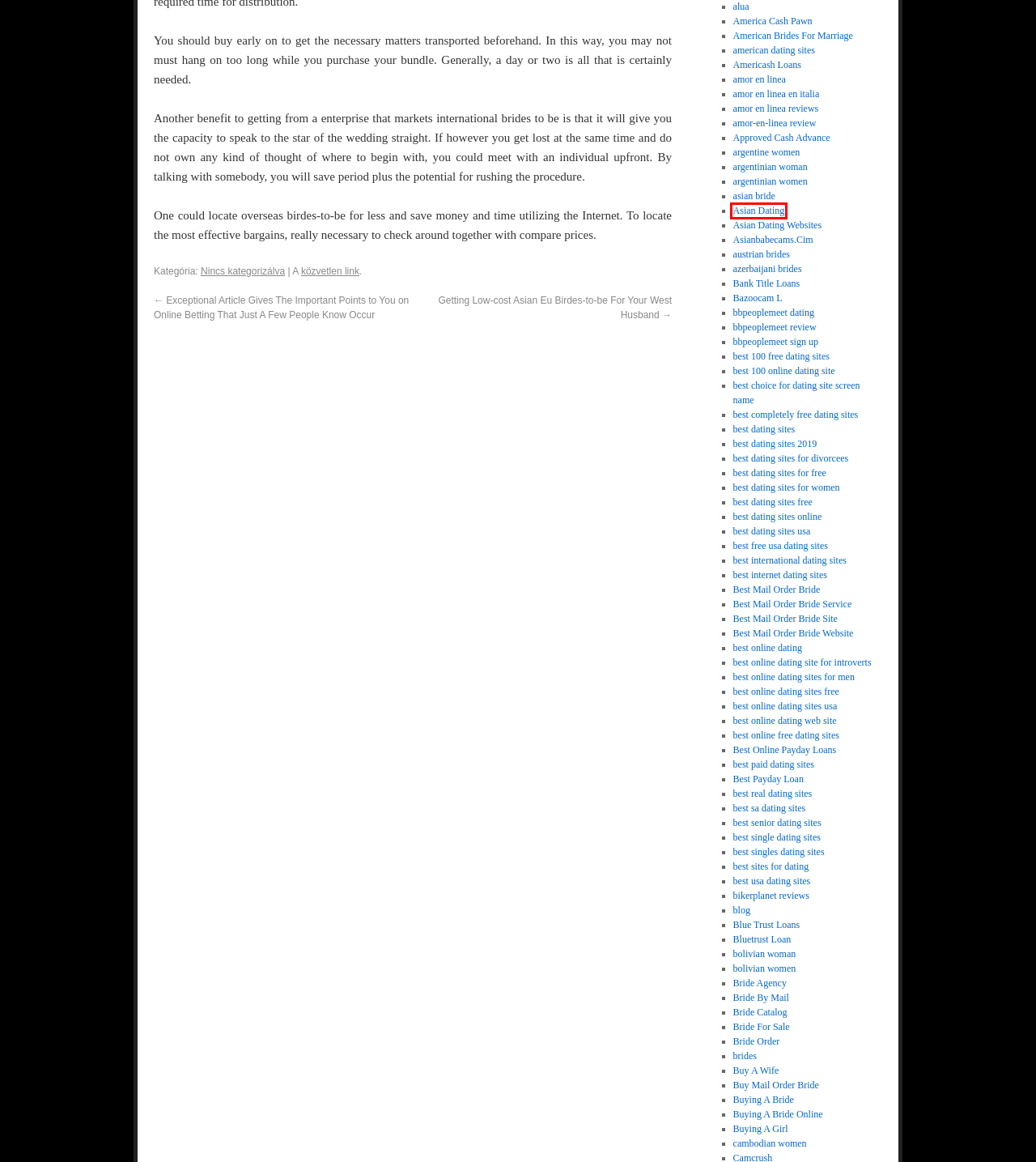A screenshot of a webpage is given, marked with a red bounding box around a UI element. Please select the most appropriate webpage description that fits the new page after clicking the highlighted element. Here are the candidates:
A. best 100 free dating sites | Dr. Katalin Balázs Lawyer in Hungary
B. bolivian women | Dr. Katalin Balázs Lawyer in Hungary
C. bbpeoplemeet sign up | Dr. Katalin Balázs Lawyer in Hungary
D. Asian Dating | Dr. Katalin Balázs Lawyer in Hungary
E. best paid dating sites | Dr. Katalin Balázs Bureau d'avocat en Hongrie
F. best real dating sites | Dr. Katalin Balázs Lawyer in Hungary
G. Bride Agency | Dr. Katalin Balázs Lawyer in Hungary
H. best international dating sites | Dr. Katalin Balázs Lawyer in Hungary

D